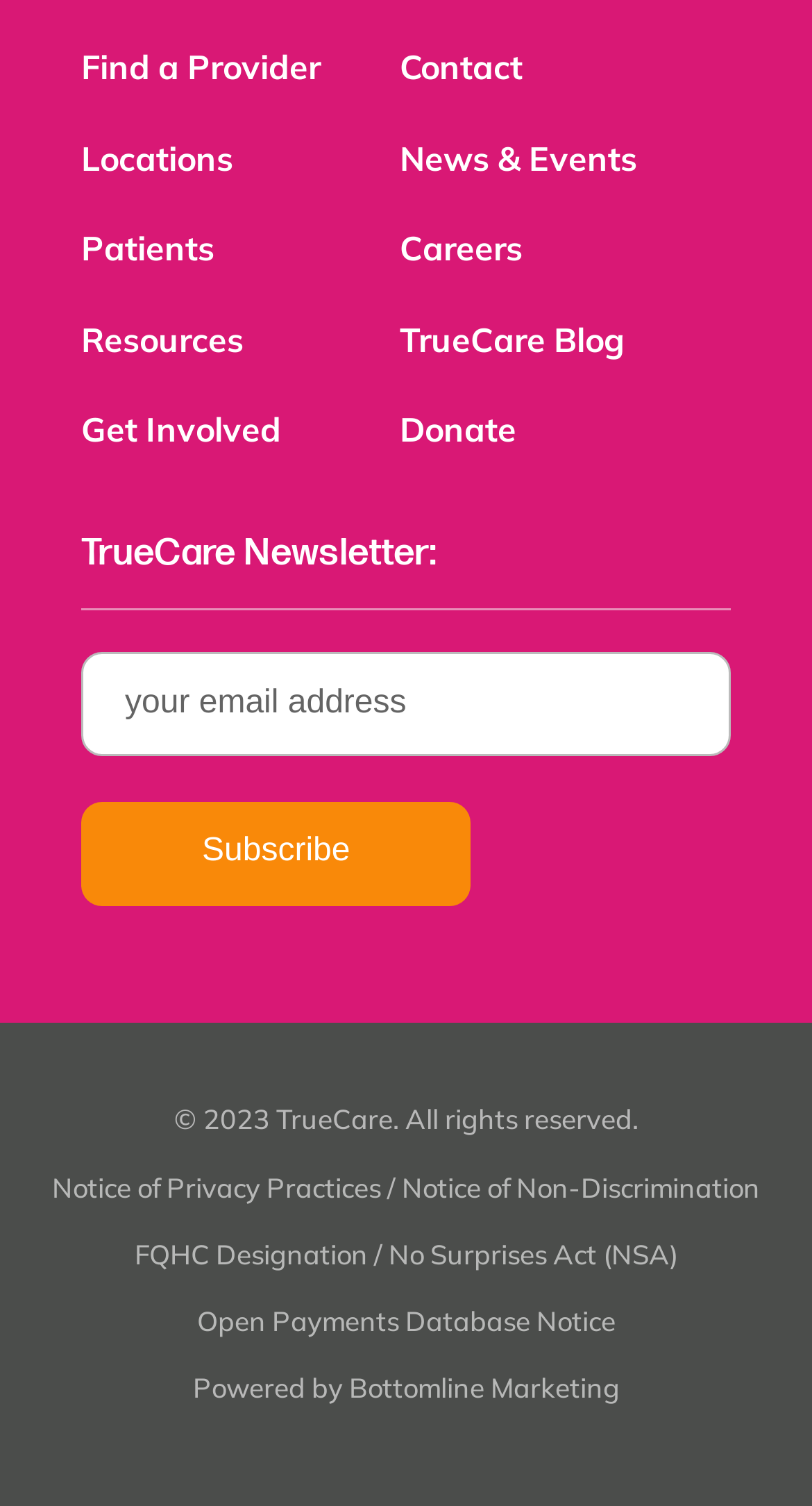Using the description: "Get Involved", determine the UI element's bounding box coordinates. Ensure the coordinates are in the format of four float numbers between 0 and 1, i.e., [left, top, right, bottom].

[0.1, 0.269, 0.346, 0.318]